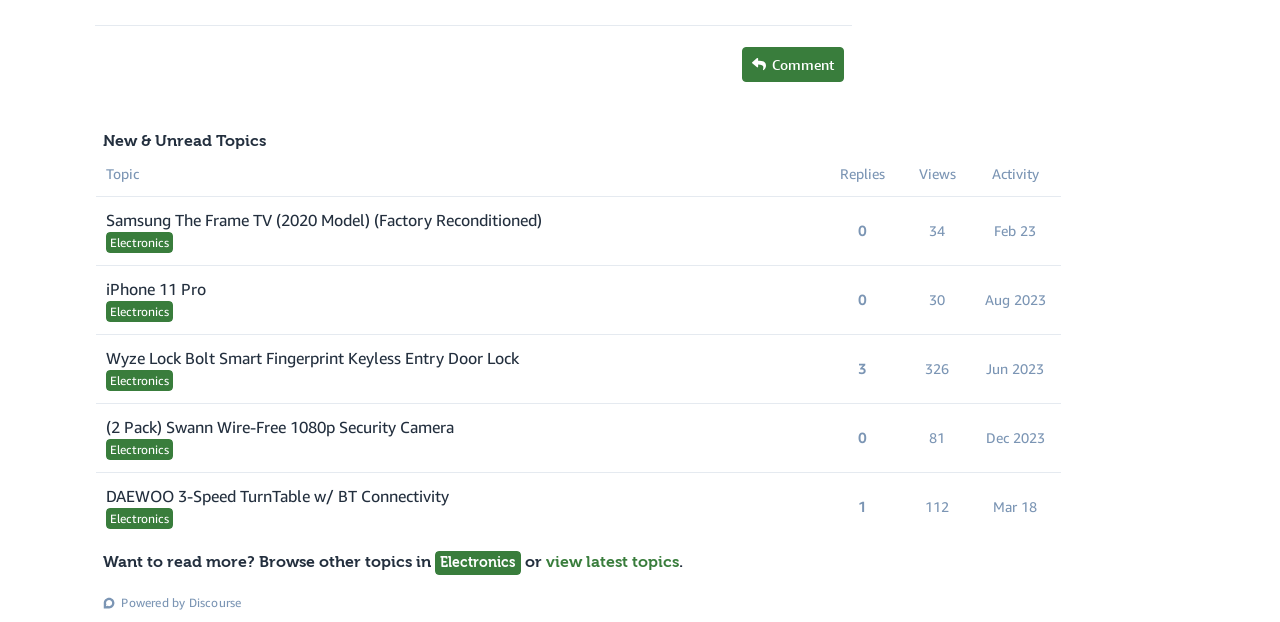Find the bounding box coordinates for the area that must be clicked to perform this action: "Click the 'This topic has 3 replies' button".

[0.667, 0.558, 0.681, 0.629]